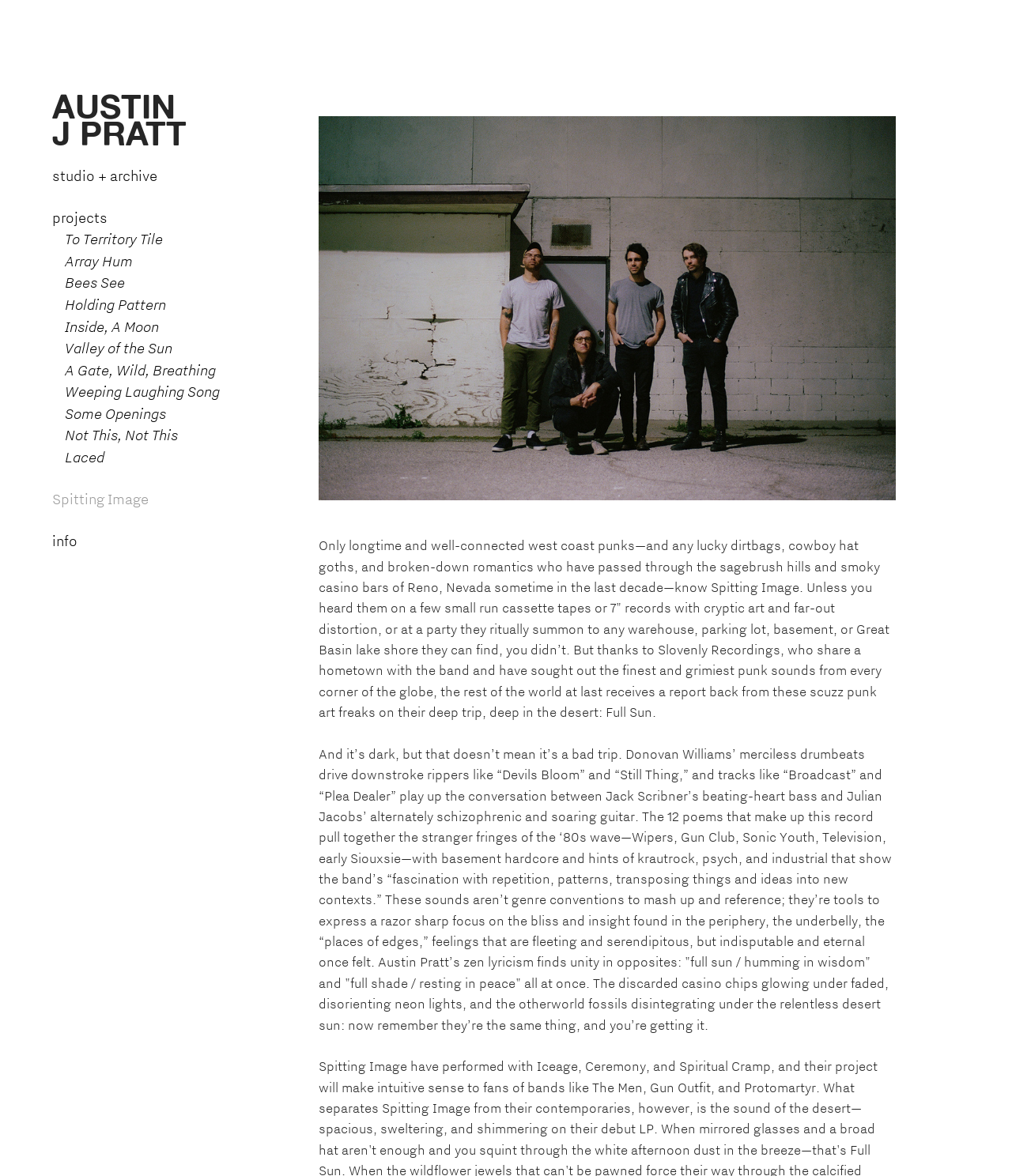Determine the bounding box coordinates of the clickable region to execute the instruction: "Read more about Austin J Pratt". The coordinates should be four float numbers between 0 and 1, denoted as [left, top, right, bottom].

[0.052, 0.073, 0.185, 0.133]